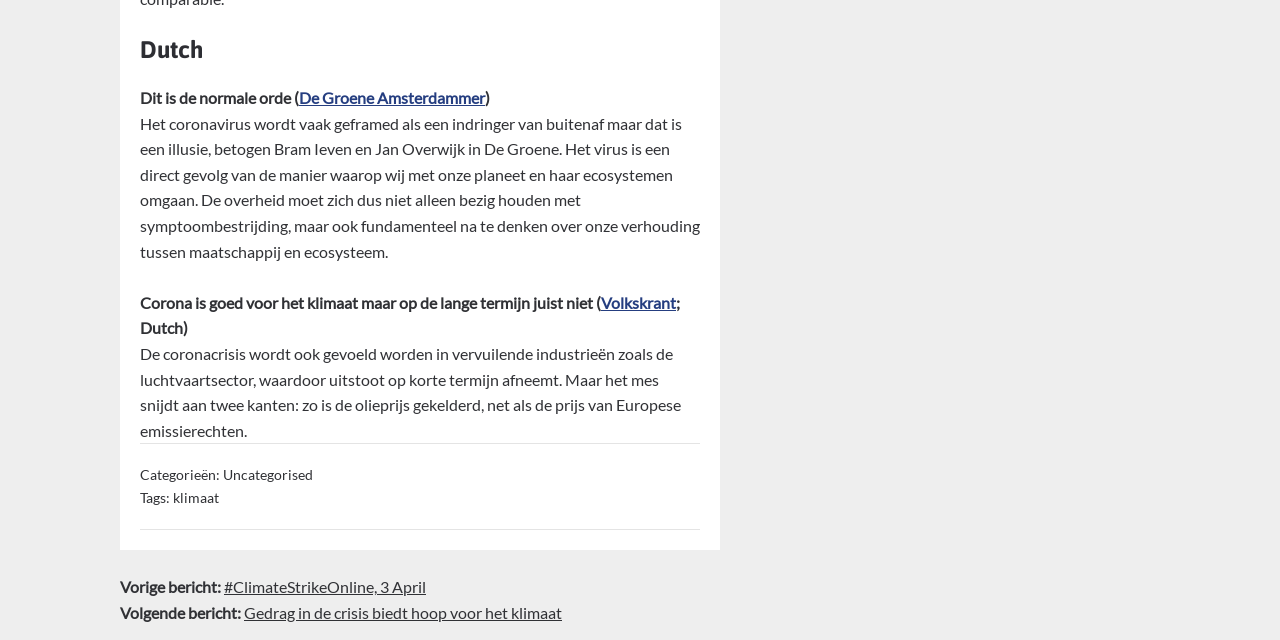Given the element description Gallery, predict the bounding box coordinates for the UI element in the webpage screenshot. The format should be (top-left x, top-left y, bottom-right x, bottom-right y), and the values should be between 0 and 1.

None